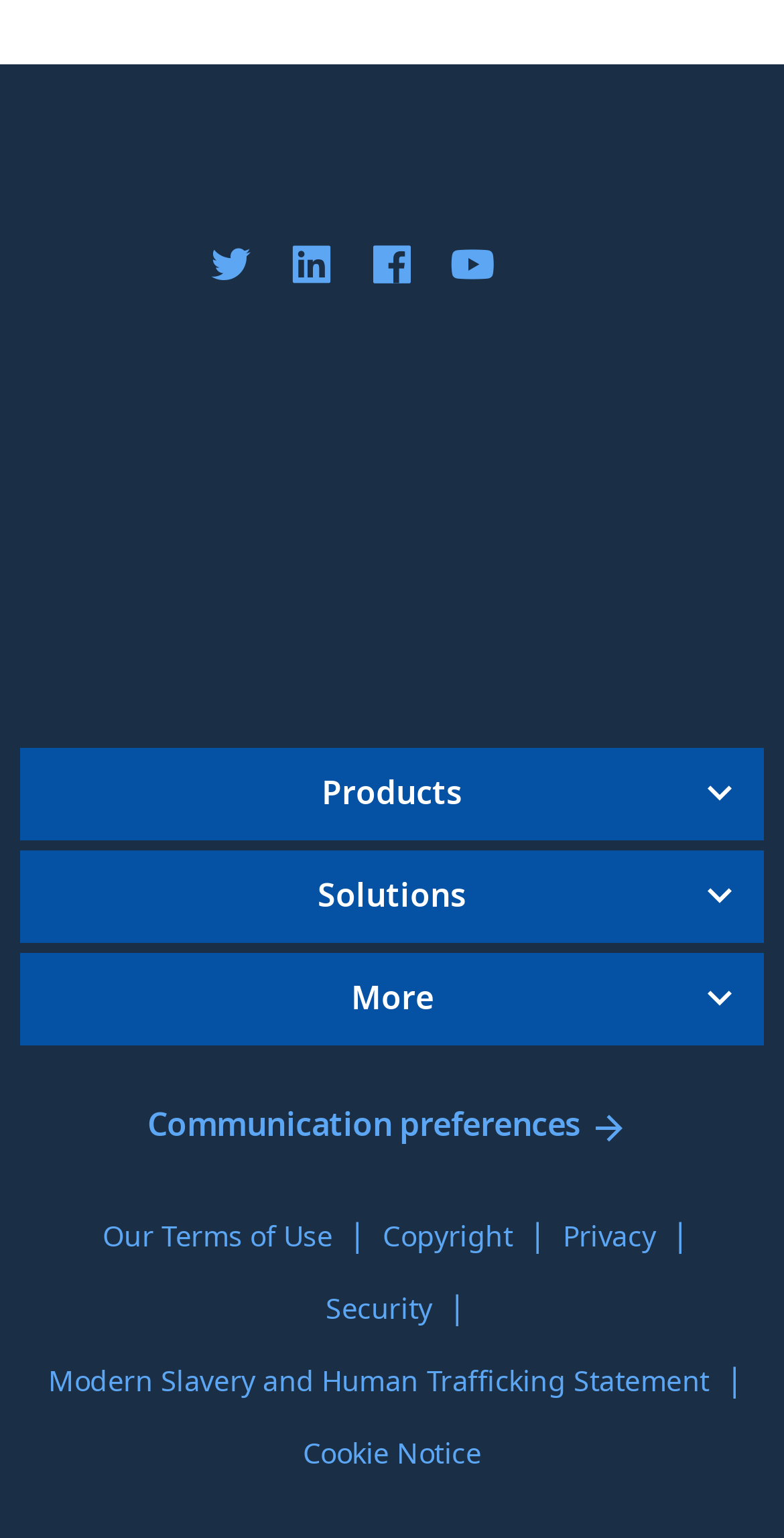How many social media links are available?
Using the information from the image, answer the question thoroughly.

I counted the number of link elements with texts corresponding to social media platforms, such as Twitter, LinkedIn, Facebook, YouTube, and one more, which totals 5 social media links.